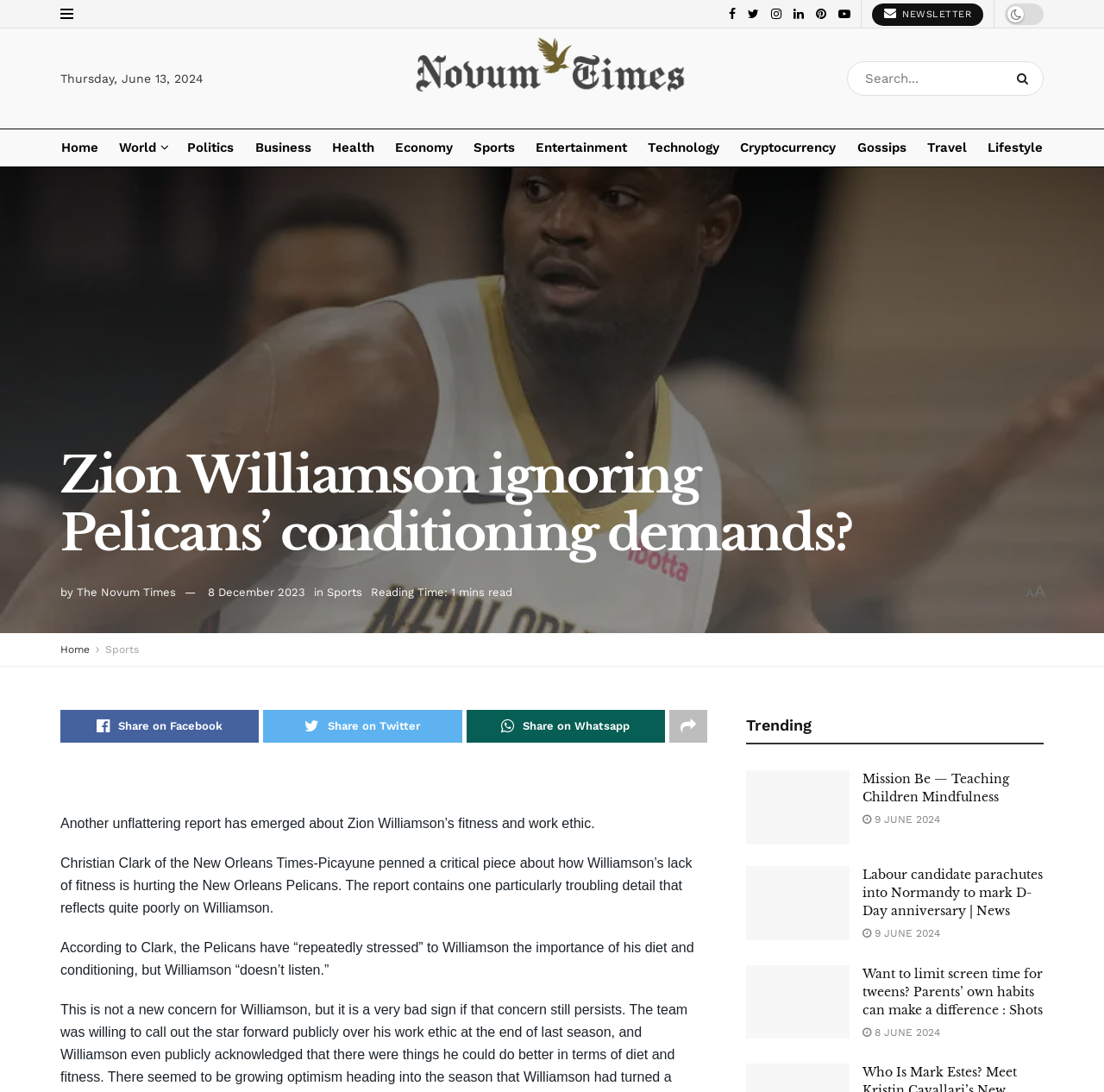Refer to the image and provide an in-depth answer to the question: 
What is the reading time of the article?

The article mentions the reading time at the top, which is 1 minute, indicating that it is a short article that can be read in a minute.